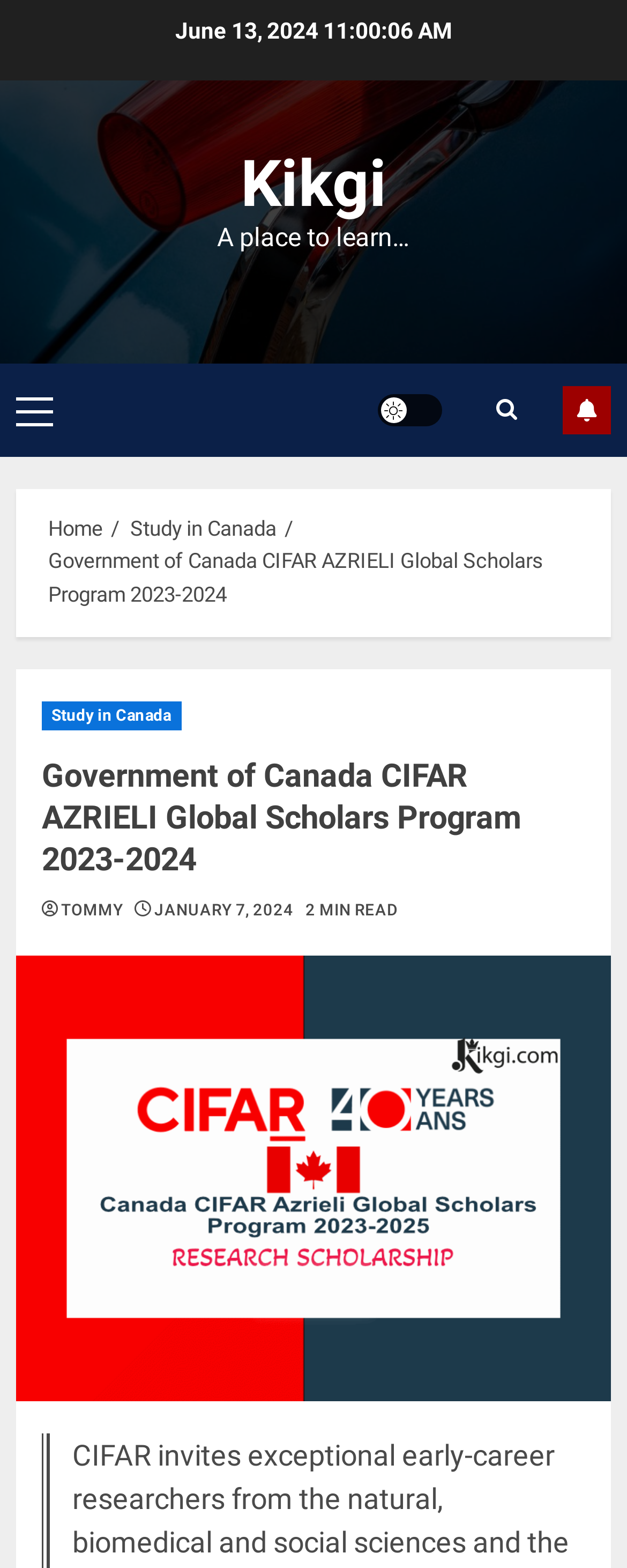What is the date mentioned on the webpage?
Please provide a comprehensive answer based on the visual information in the image.

The date is mentioned at the top of the webpage, in the format 'June 13, 2024', which suggests that it might be a relevant date for the Government of Canada CIFAR AZRIELI Global Scholars Program.